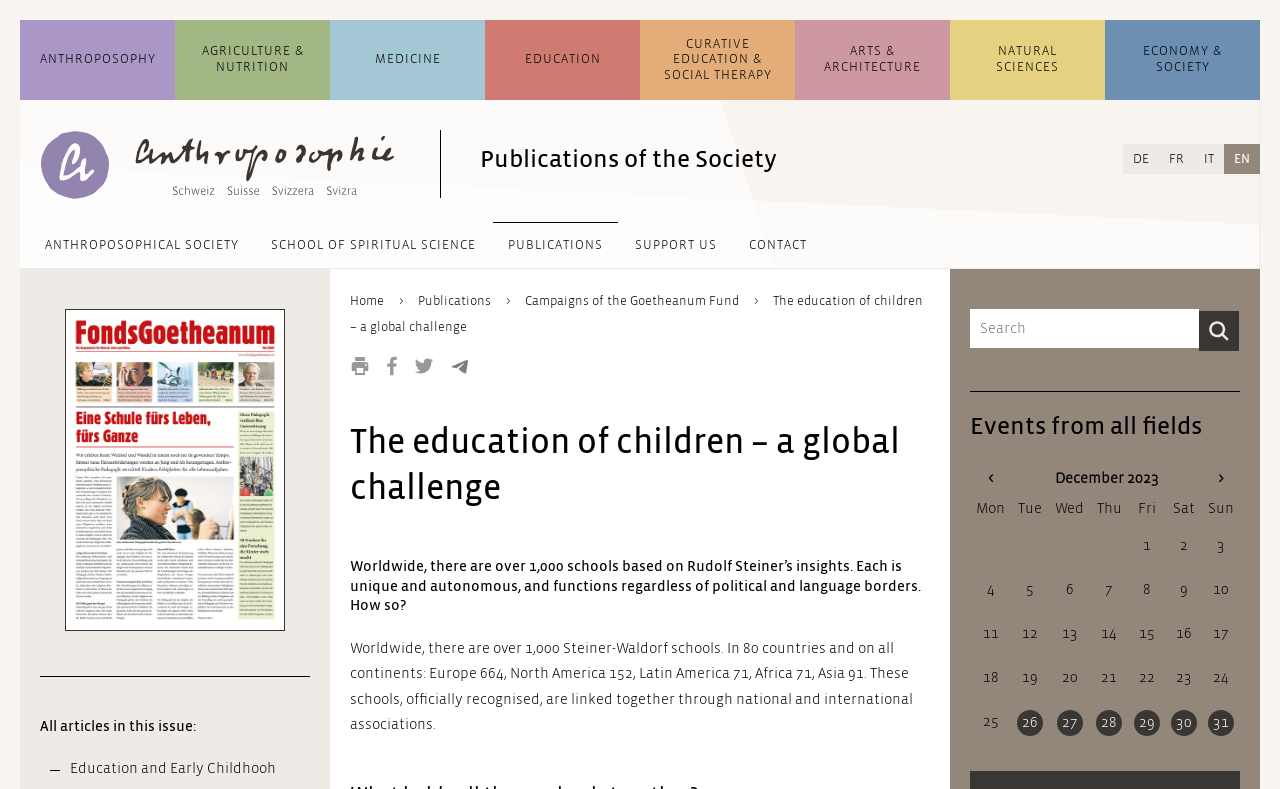Analyze the image and give a detailed response to the question:
What is the topic of the article?

I found the answer by looking at the heading 'The education of children – a global challenge' which is the main topic of the article.